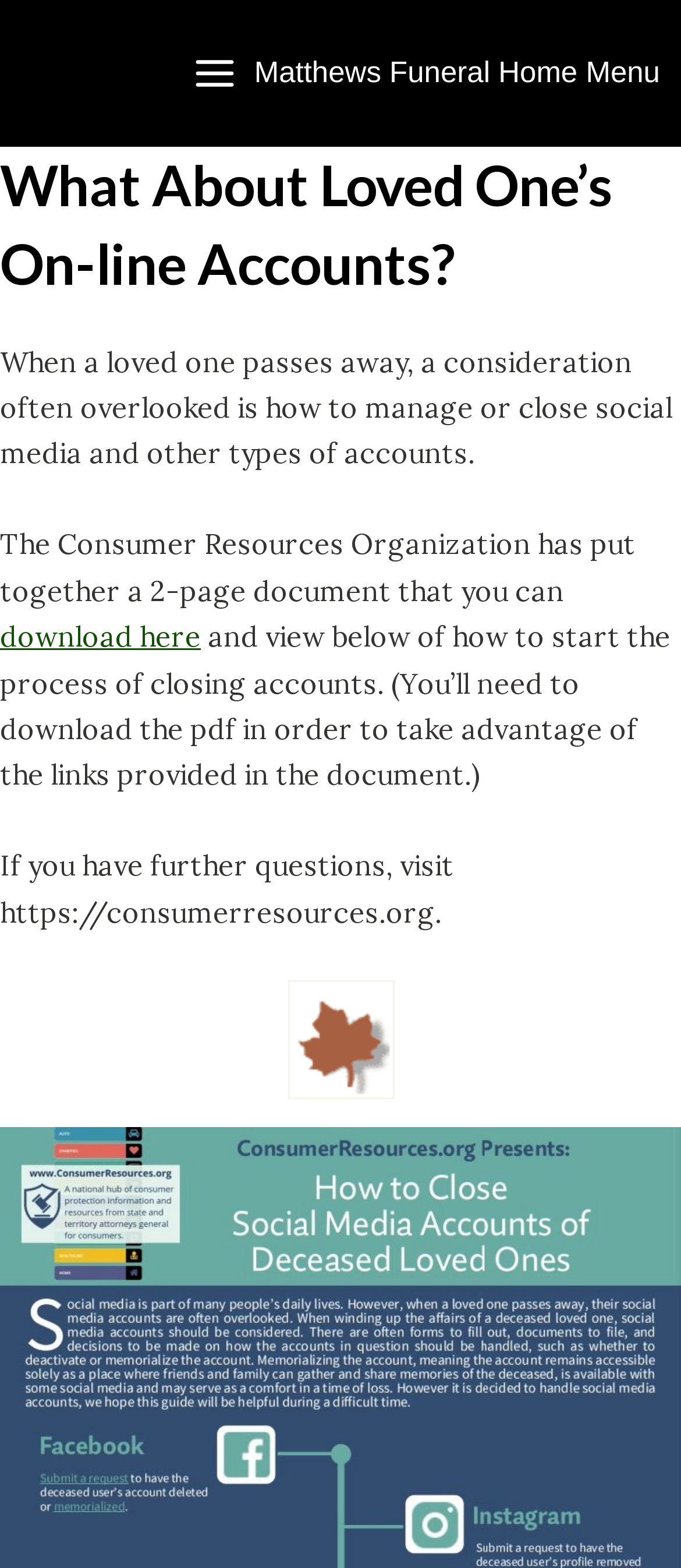What is the purpose of the webpage?
Analyze the screenshot and provide a detailed answer to the question.

The purpose of the webpage is to guide users on how to start the process of closing accounts of a loved one who has passed away, as indicated by the text and the link to download a document that provides more information.